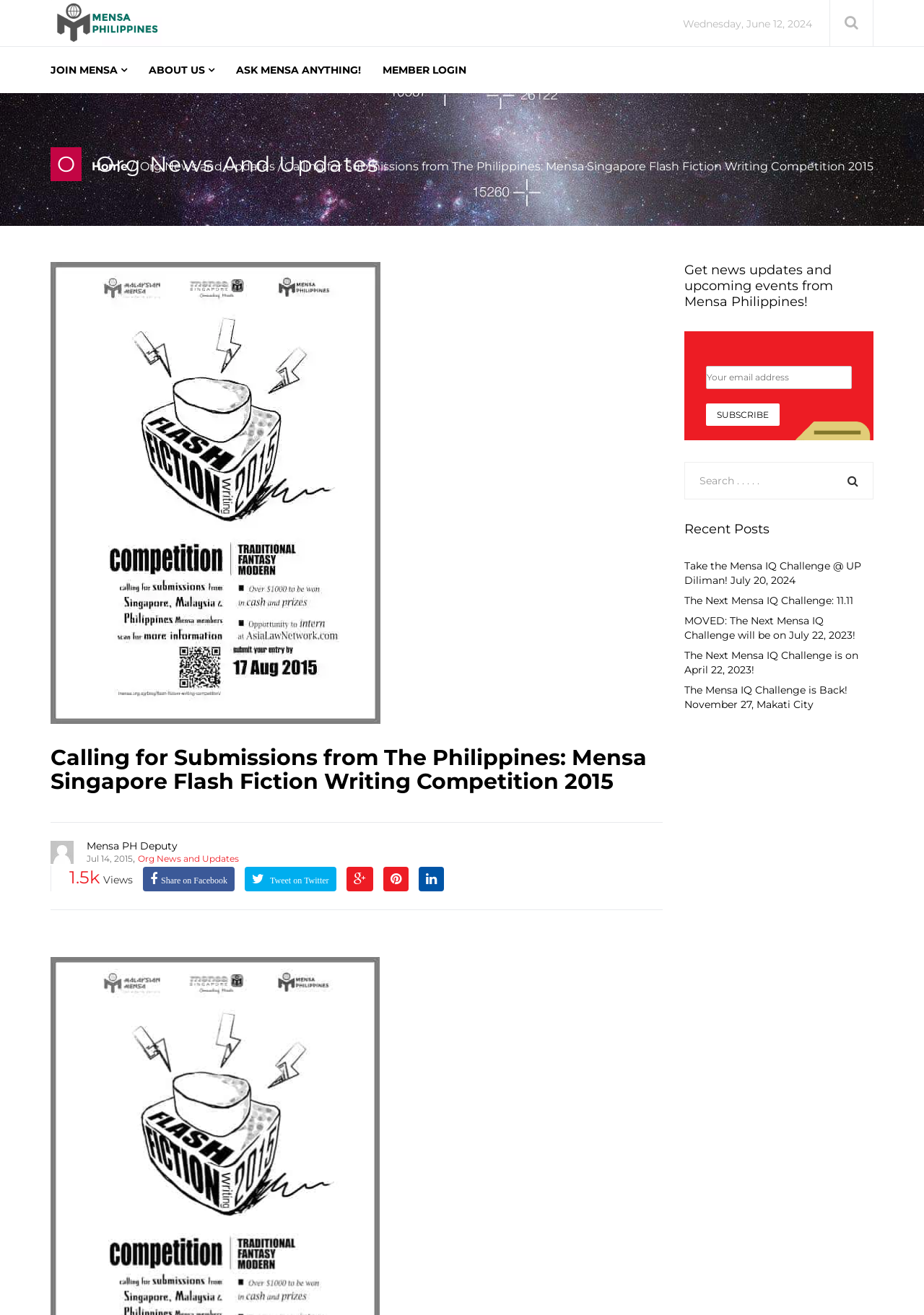Can you find the bounding box coordinates for the element to click on to achieve the instruction: "Click the 'JOIN MENSA' link"?

[0.055, 0.044, 0.161, 0.063]